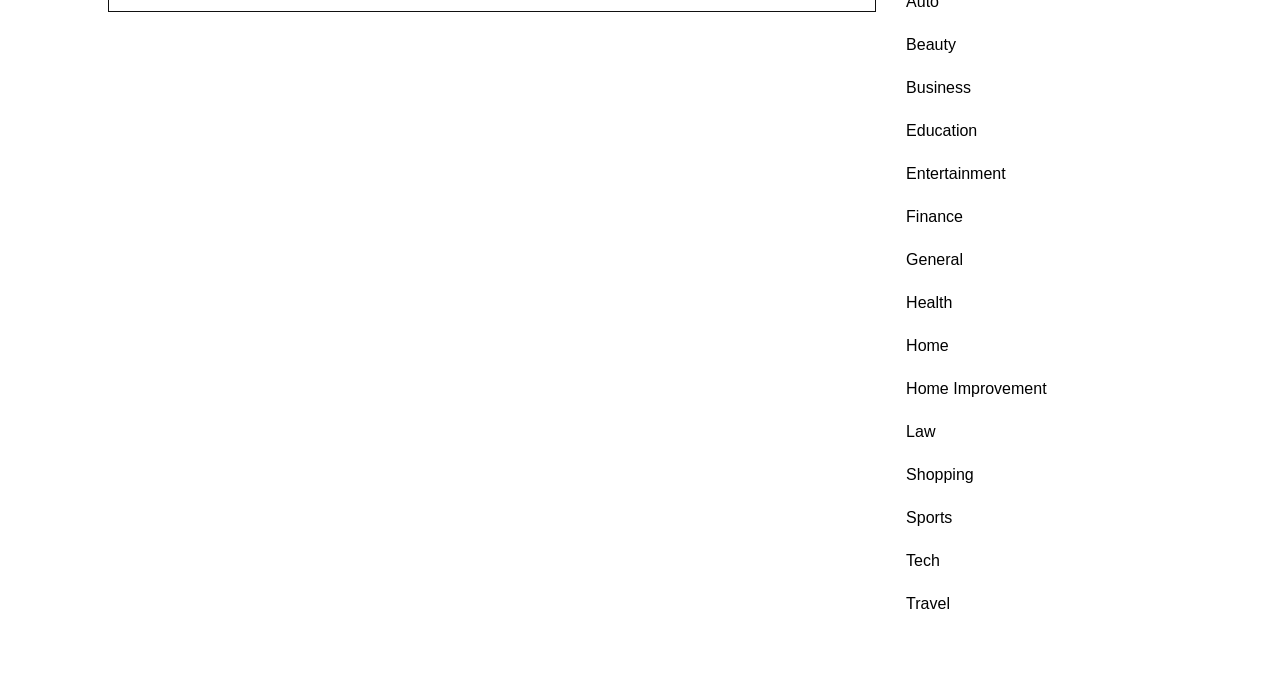What is the category located at the bottom? Using the information from the screenshot, answer with a single word or phrase.

Travel